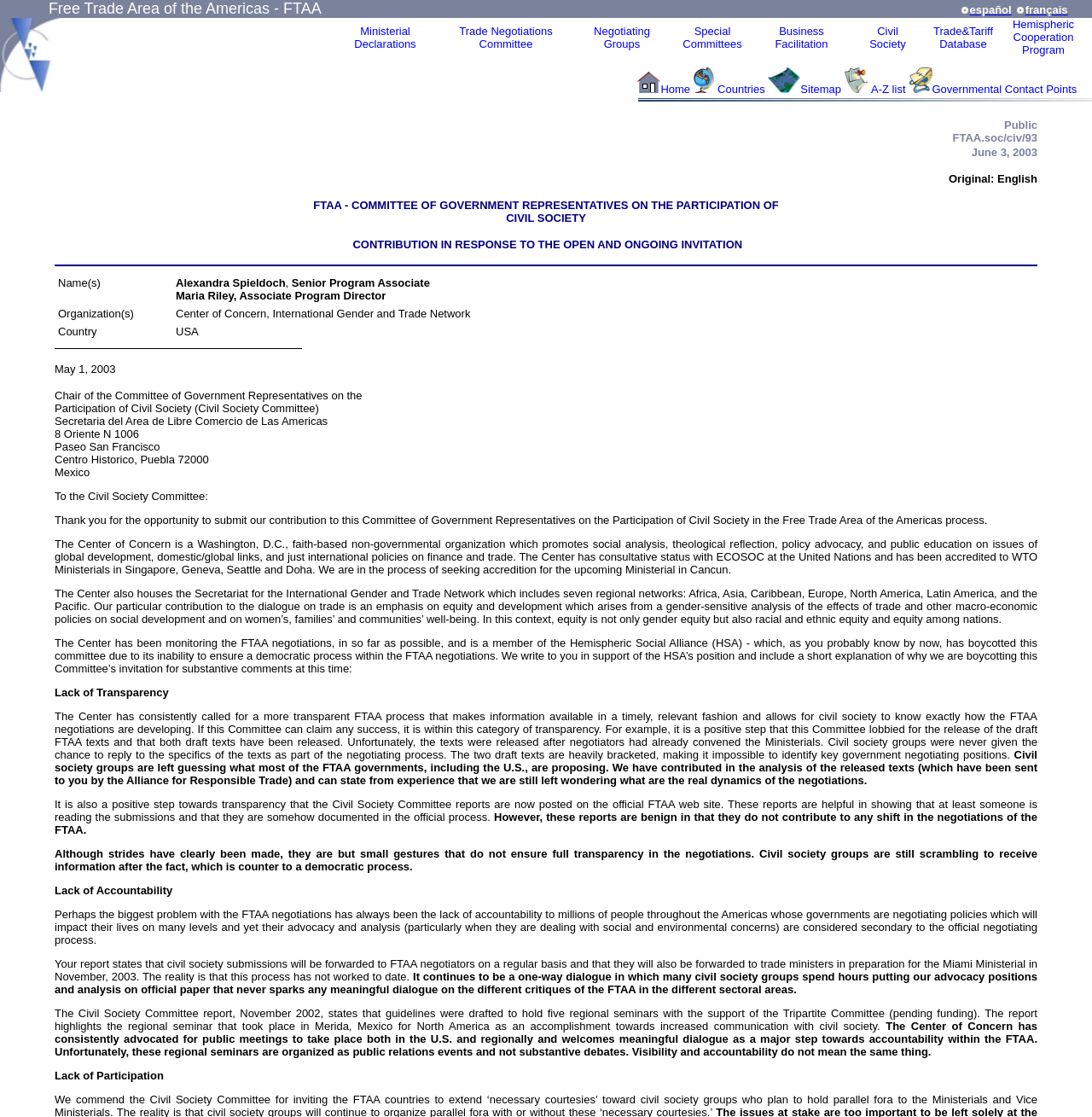What is the date mentioned on the webpage?
Please respond to the question thoroughly and include all relevant details.

I found this information by reading the text 'May 1, 2003' located at the middle of the webpage, which mentions a specific date.